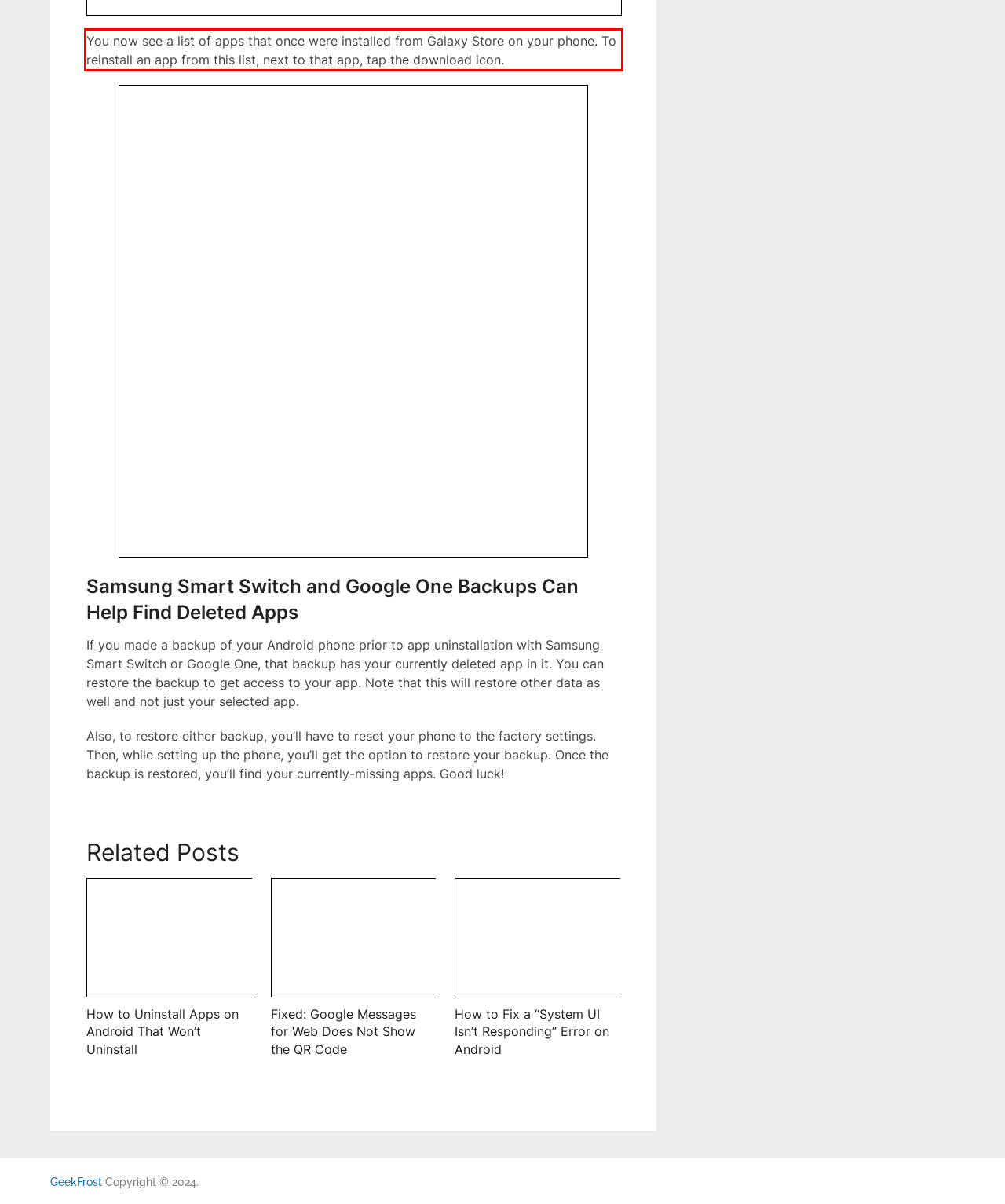Examine the screenshot of the webpage, locate the red bounding box, and perform OCR to extract the text contained within it.

You now see a list of apps that once were installed from Galaxy Store on your phone. To reinstall an app from this list, next to that app, tap the download icon.